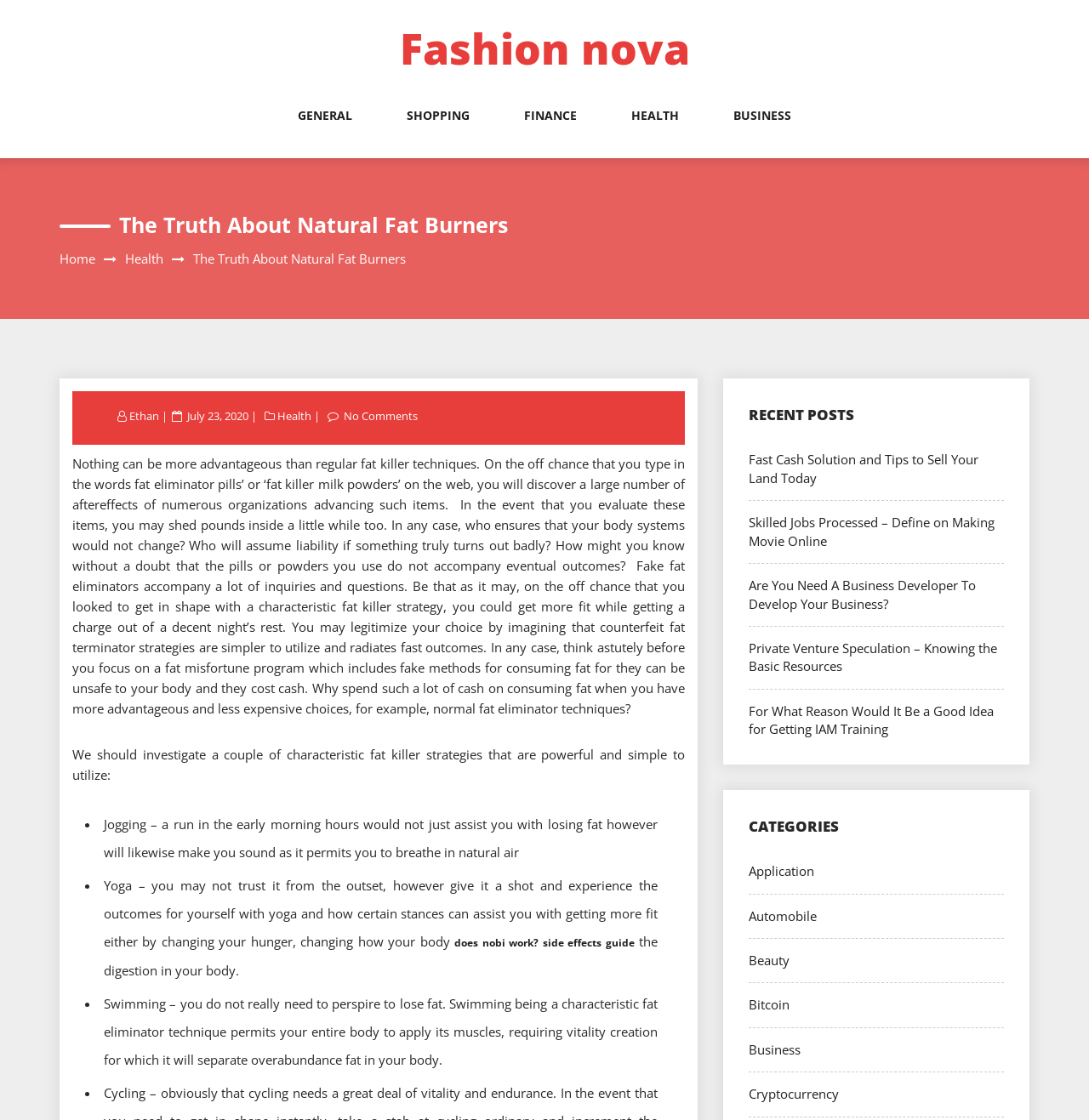Determine the bounding box coordinates of the clickable area required to perform the following instruction: "Explore the BUSINESS category". The coordinates should be represented as four float numbers between 0 and 1: [left, top, right, bottom].

[0.688, 0.929, 0.735, 0.944]